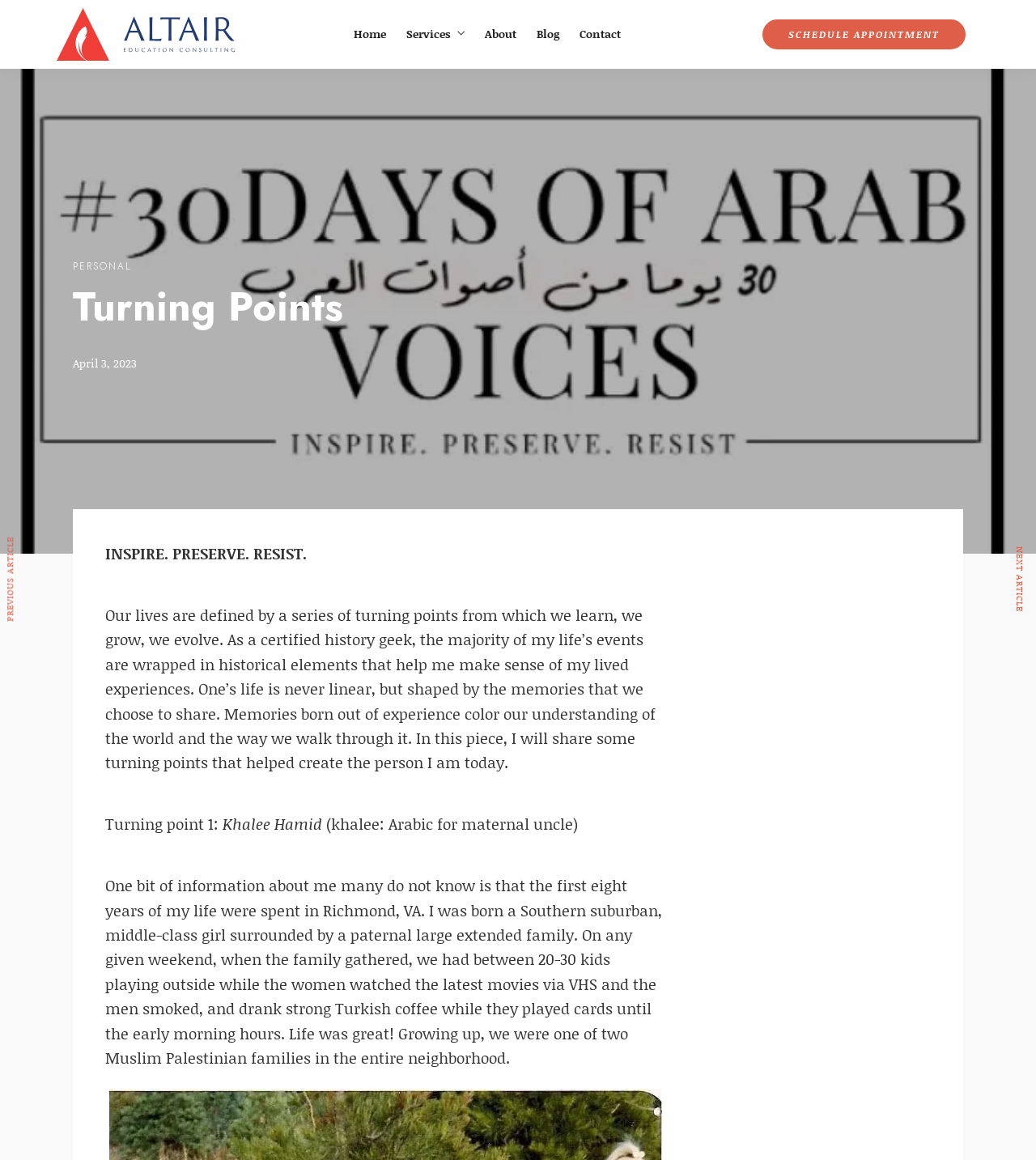Determine the bounding box coordinates of the region I should click to achieve the following instruction: "Contact us". Ensure the bounding box coordinates are four float numbers between 0 and 1, i.e., [left, top, right, bottom].

[0.559, 0.019, 0.599, 0.04]